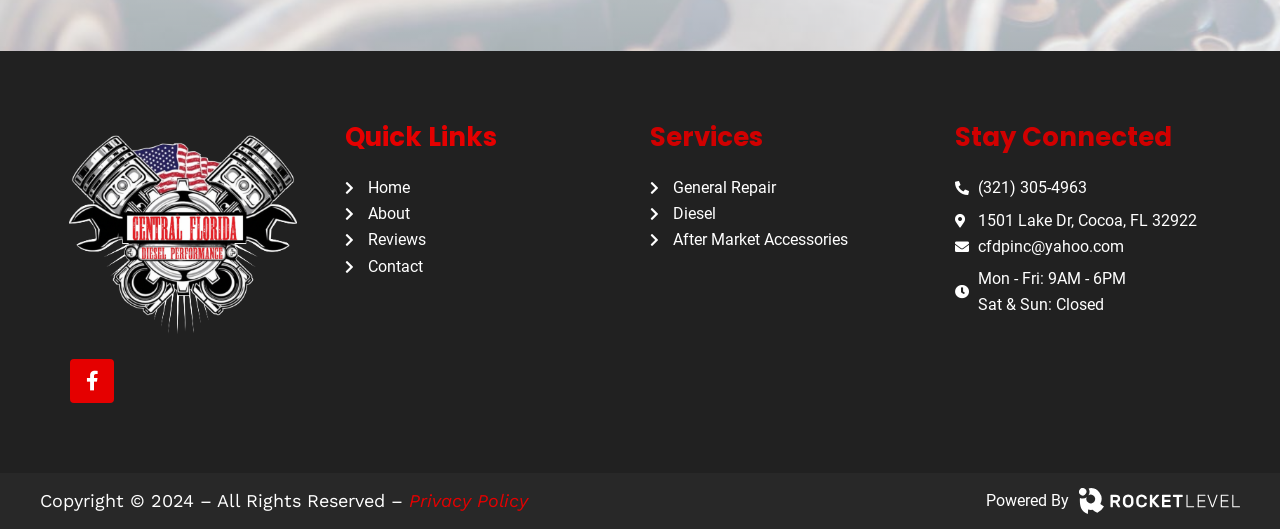Answer the question in one word or a short phrase:
What are the services offered by the website?

General Repair, Diesel, After Market Accessories